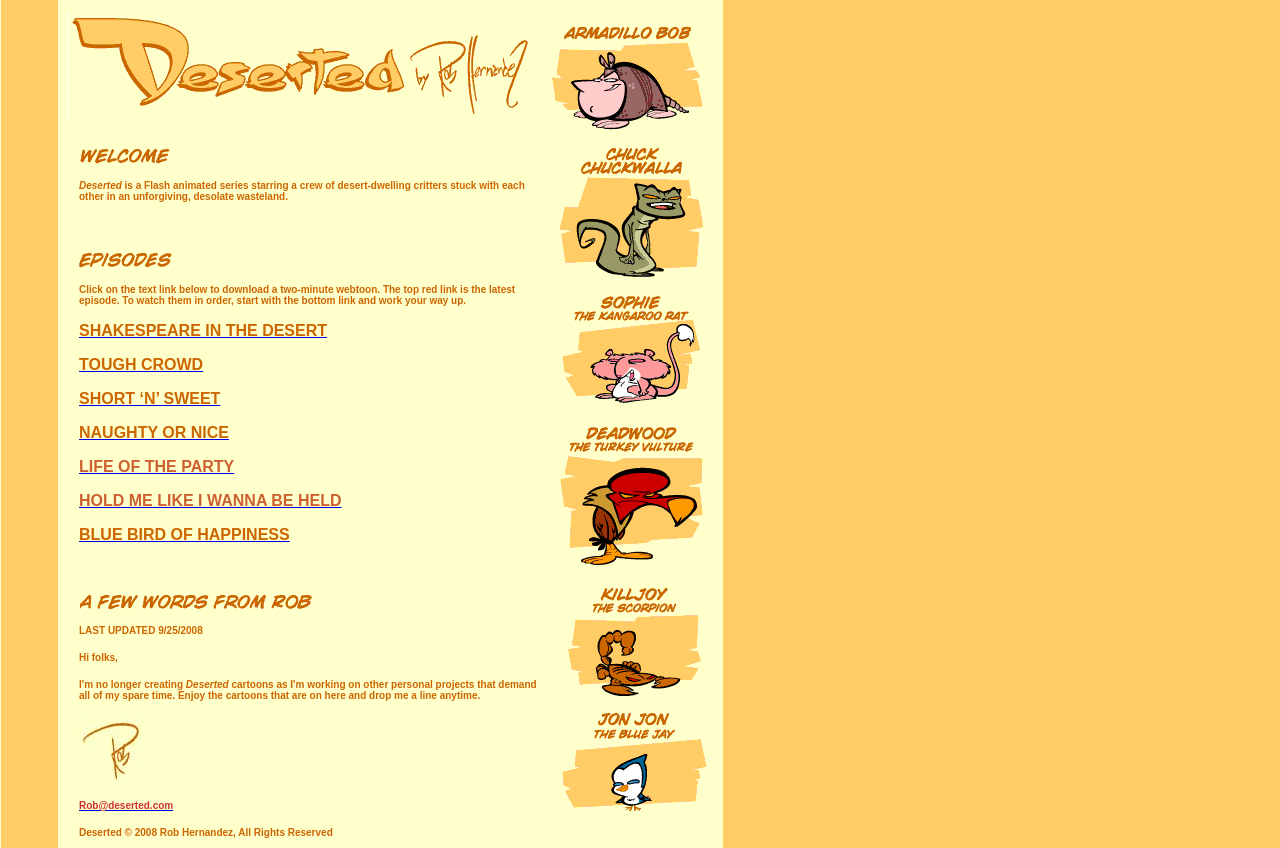Pinpoint the bounding box coordinates of the clickable element to carry out the following instruction: "Click on the 'SHAKESPEARE IN THE DESERT' link."

[0.062, 0.38, 0.256, 0.4]